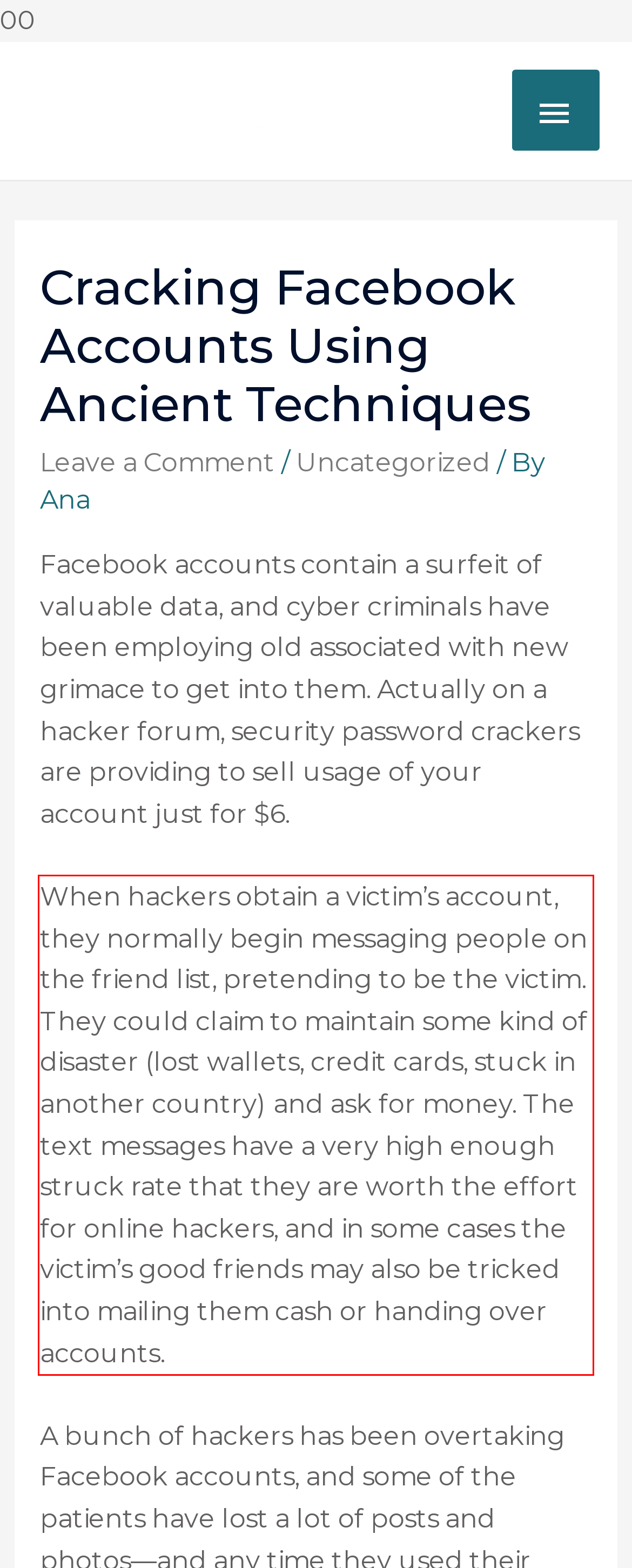Please identify the text within the red rectangular bounding box in the provided webpage screenshot.

When hackers obtain a victim’s account, they normally begin messaging people on the friend list, pretending to be the victim. They could claim to maintain some kind of disaster (lost wallets, credit cards, stuck in another country) and ask for money. The text messages have a very high enough struck rate that they are worth the effort for online hackers, and in some cases the victim’s good friends may also be tricked into mailing them cash or handing over accounts.